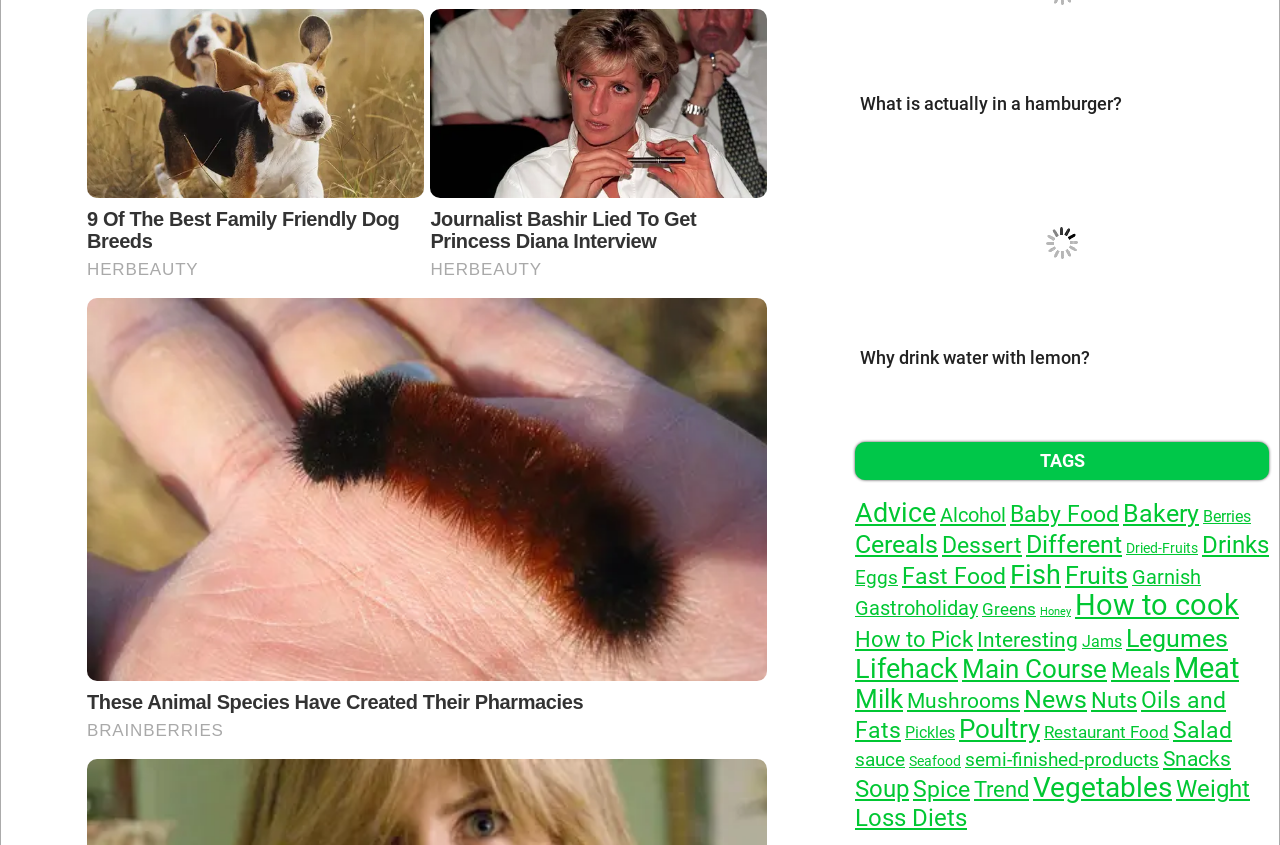Please determine the bounding box coordinates for the element with the description: "Dried-Fruits".

[0.88, 0.63, 0.936, 0.65]